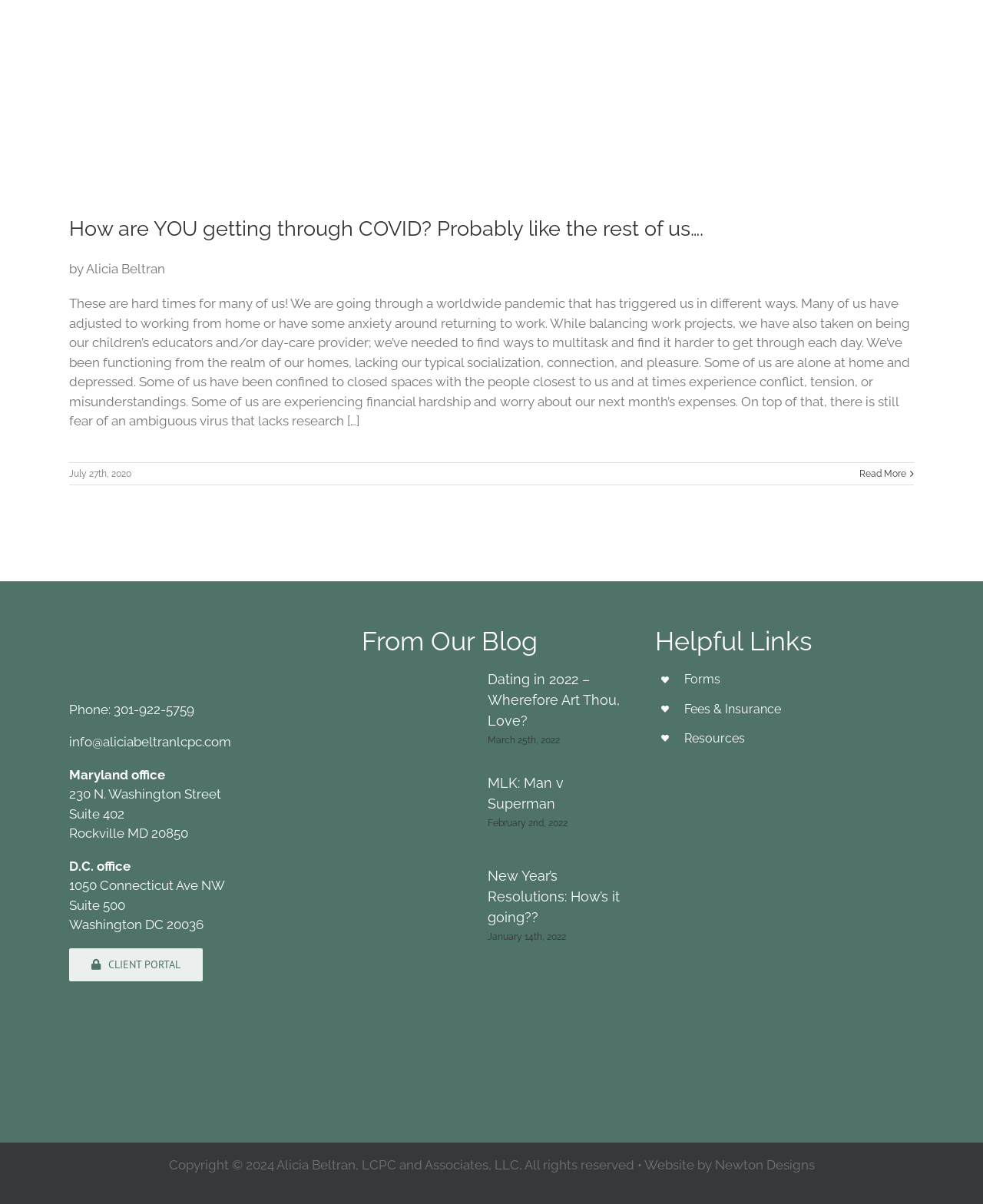Locate the bounding box coordinates of the UI element described by: "Home". Provide the coordinates as four float numbers between 0 and 1, formatted as [left, top, right, bottom].

None